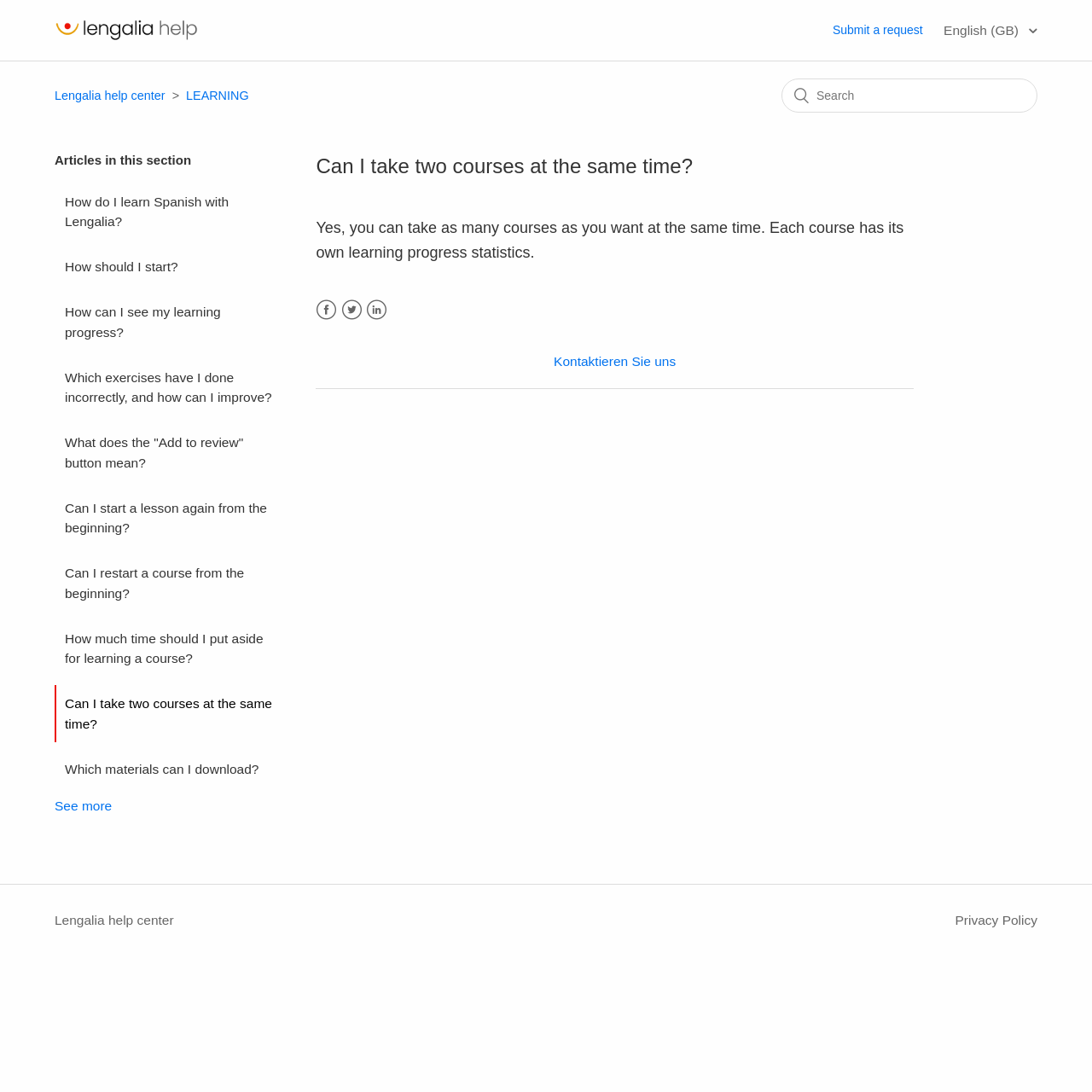Locate the bounding box coordinates of the clickable area to execute the instruction: "search for something". Provide the coordinates as four float numbers between 0 and 1, represented as [left, top, right, bottom].

None